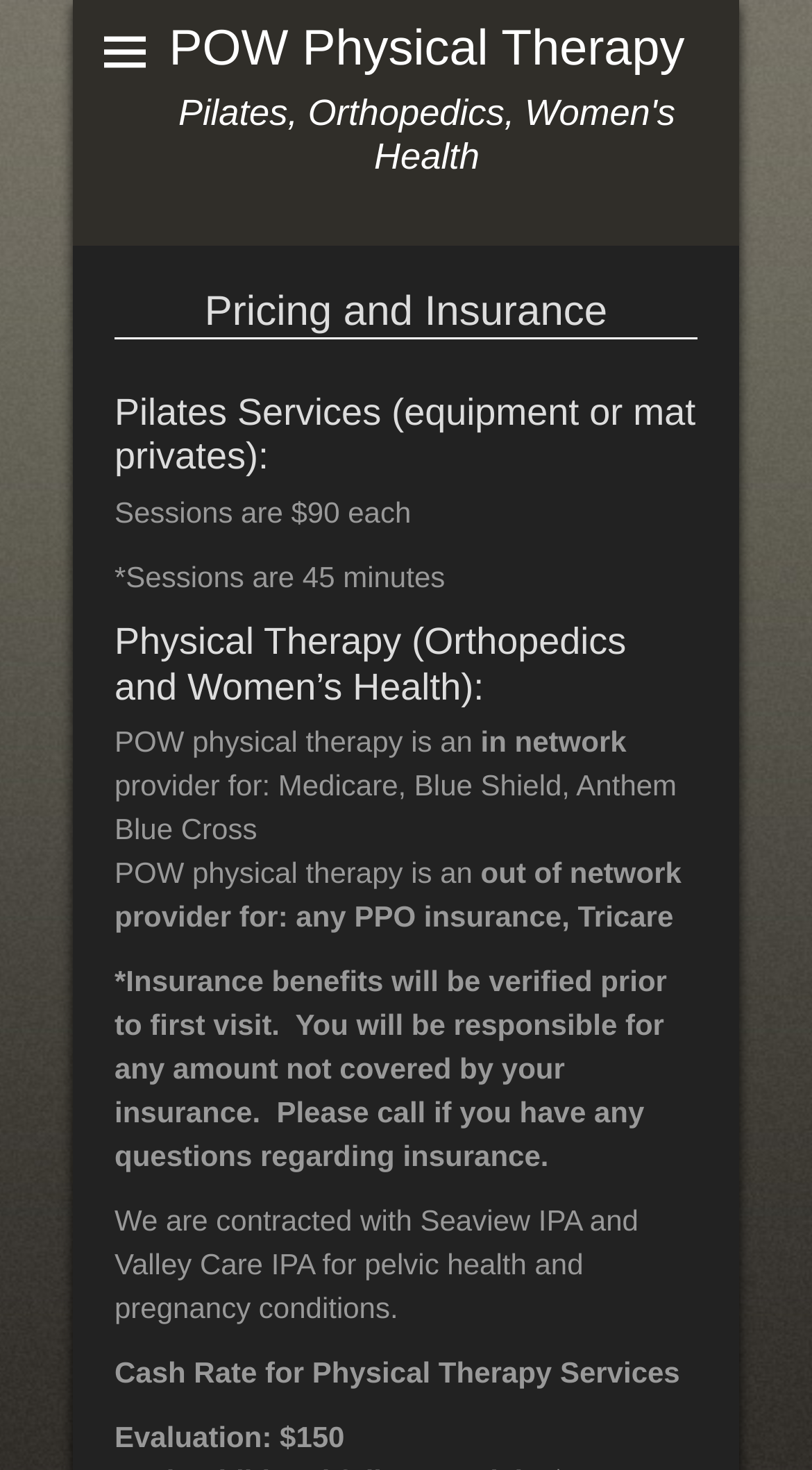Refer to the screenshot and give an in-depth answer to this question: Will insurance benefits be verified before the first visit?

The webpage states that '*Insurance benefits will be verified prior to first visit. You will be responsible for any amount not covered by your insurance.'.